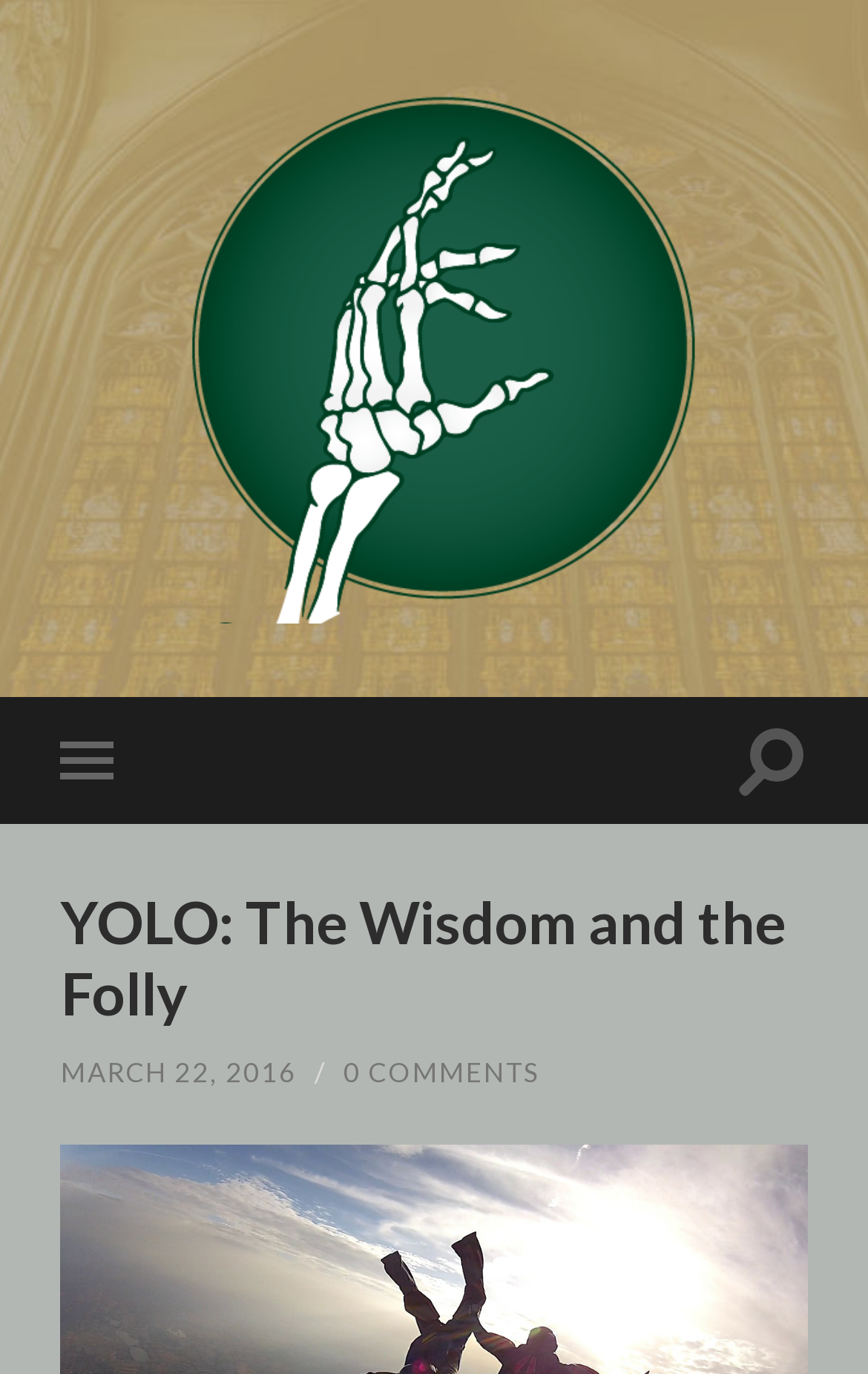How many links are present in the top section?
Look at the image and respond with a one-word or short phrase answer.

2